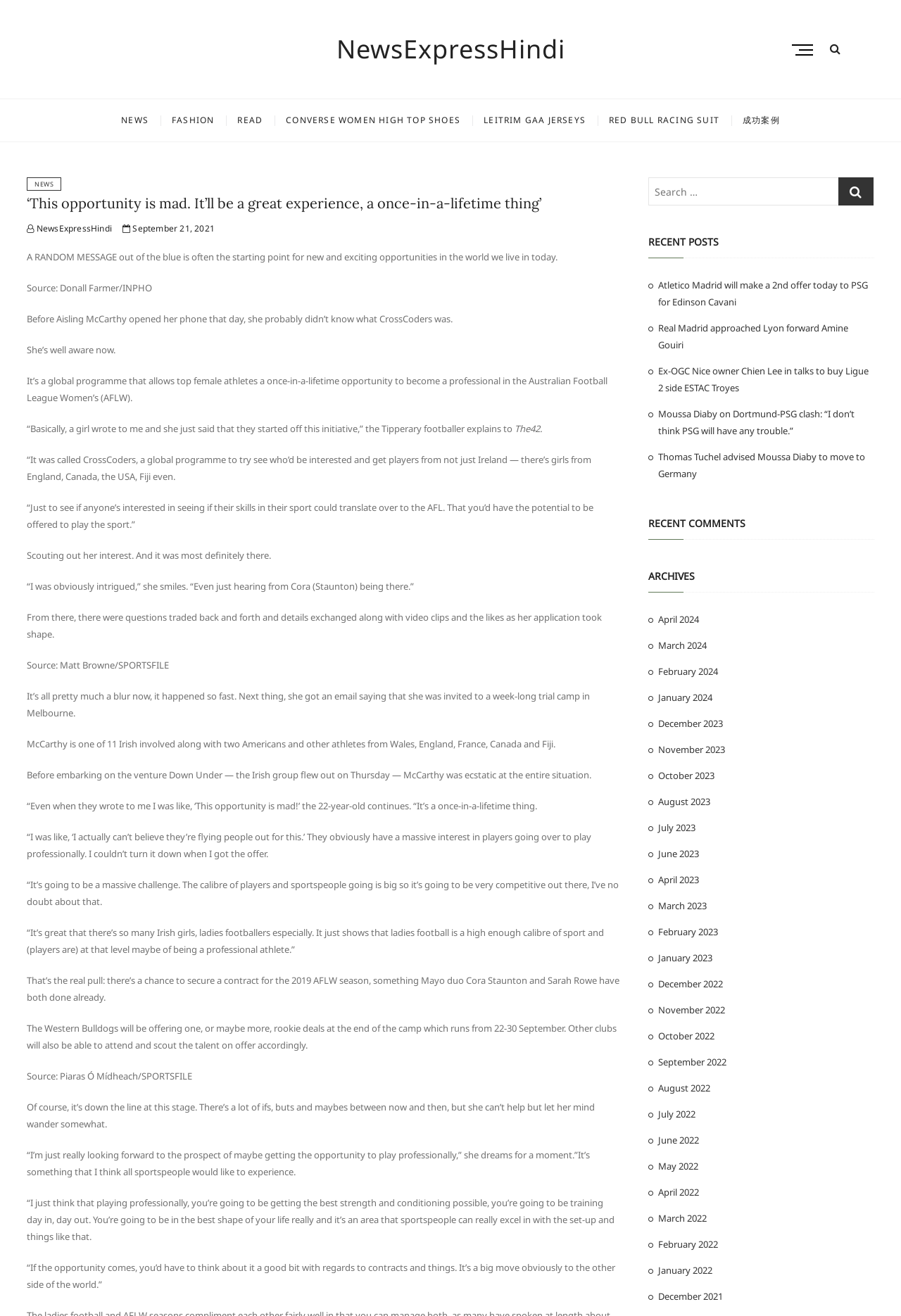Explain the webpage's design and content in an elaborate manner.

This webpage is a news article from NewsExpressHindi, with a heading that reads "‘This opportunity is mad. It’ll be a great experience, a once-in-a-lifetime thing’". At the top of the page, there is a navigation menu with links to "NEWS", "FASHION", "READ", and other categories. Below the navigation menu, there is a header section with a link to the website's logo and a search bar.

The main content of the page is an article about a female athlete, Aisling McCarthy, who received an unexpected message that led to an opportunity to play professional football in the Australian Football League Women's (AFLW). The article is divided into several paragraphs, with quotes from McCarthy and descriptions of her experience.

On the right side of the page, there are several sections, including "RECENT POSTS", "RECENT COMMENTS", and "ARCHIVES", which contain links to other articles and archives of past articles. There are also several advertisements and images scattered throughout the page.

At the bottom of the page, there are links to other articles and archives, organized by month and year. Overall, the webpage has a clean and organized layout, with a focus on presenting news articles and related content.